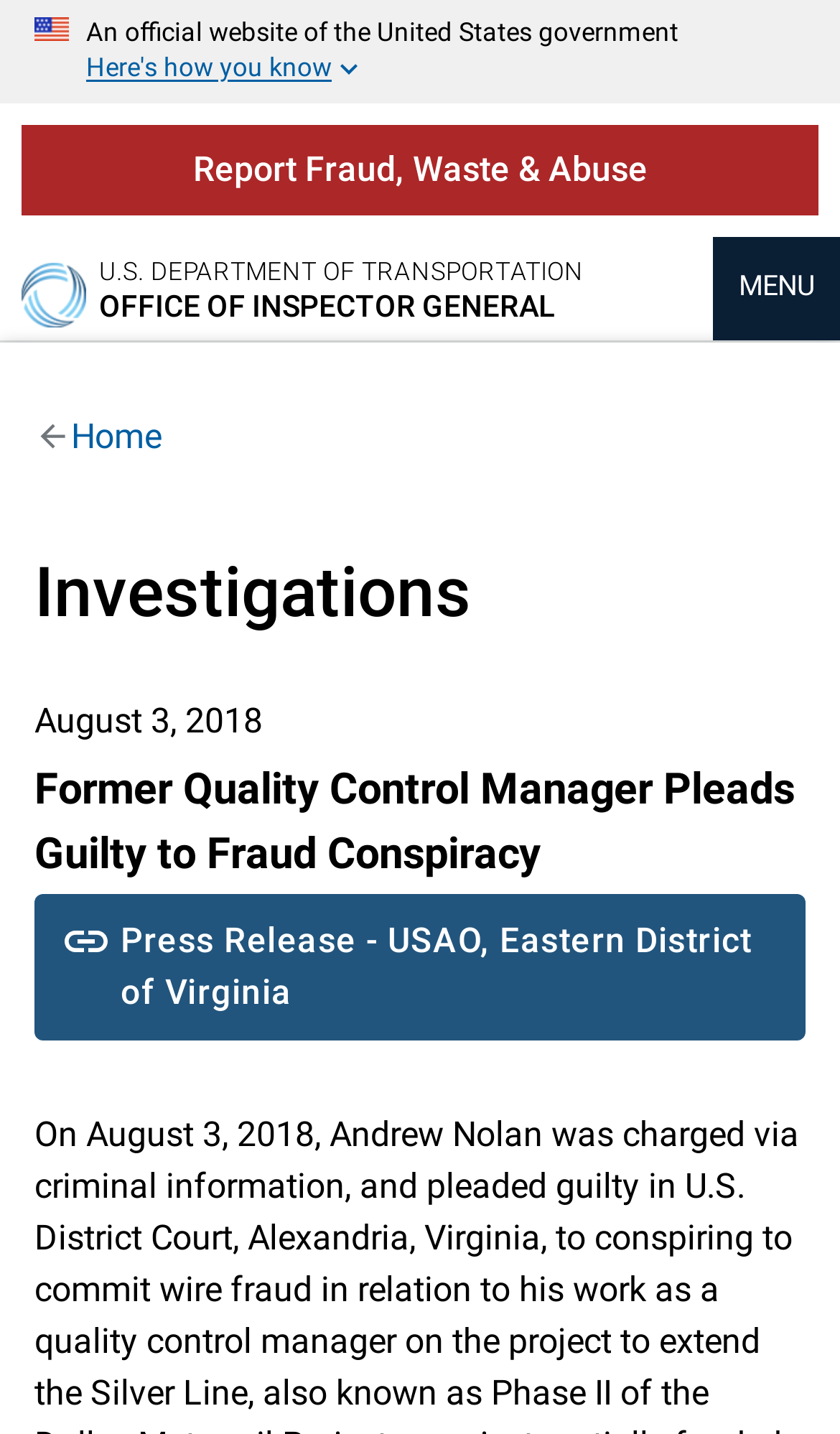Observe the image and answer the following question in detail: What is the name of the department?

I found the answer by looking at the logo icon graphic and the static text next to it, which says 'U.S. DEPARTMENT OF TRANSPORTATION'.